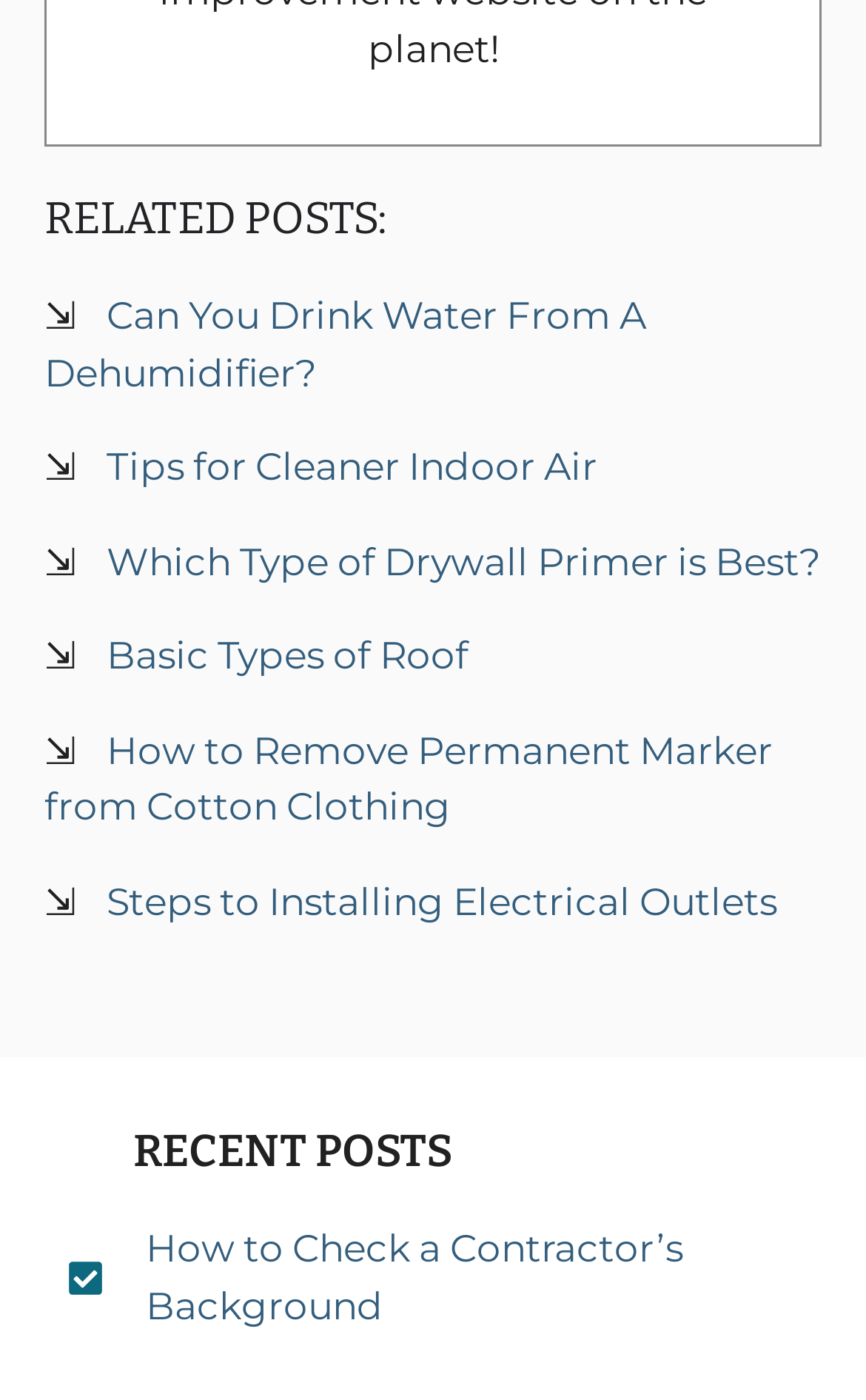Find the bounding box coordinates for the HTML element specified by: "Tips for Cleaner Indoor Air".

[0.123, 0.318, 0.69, 0.35]